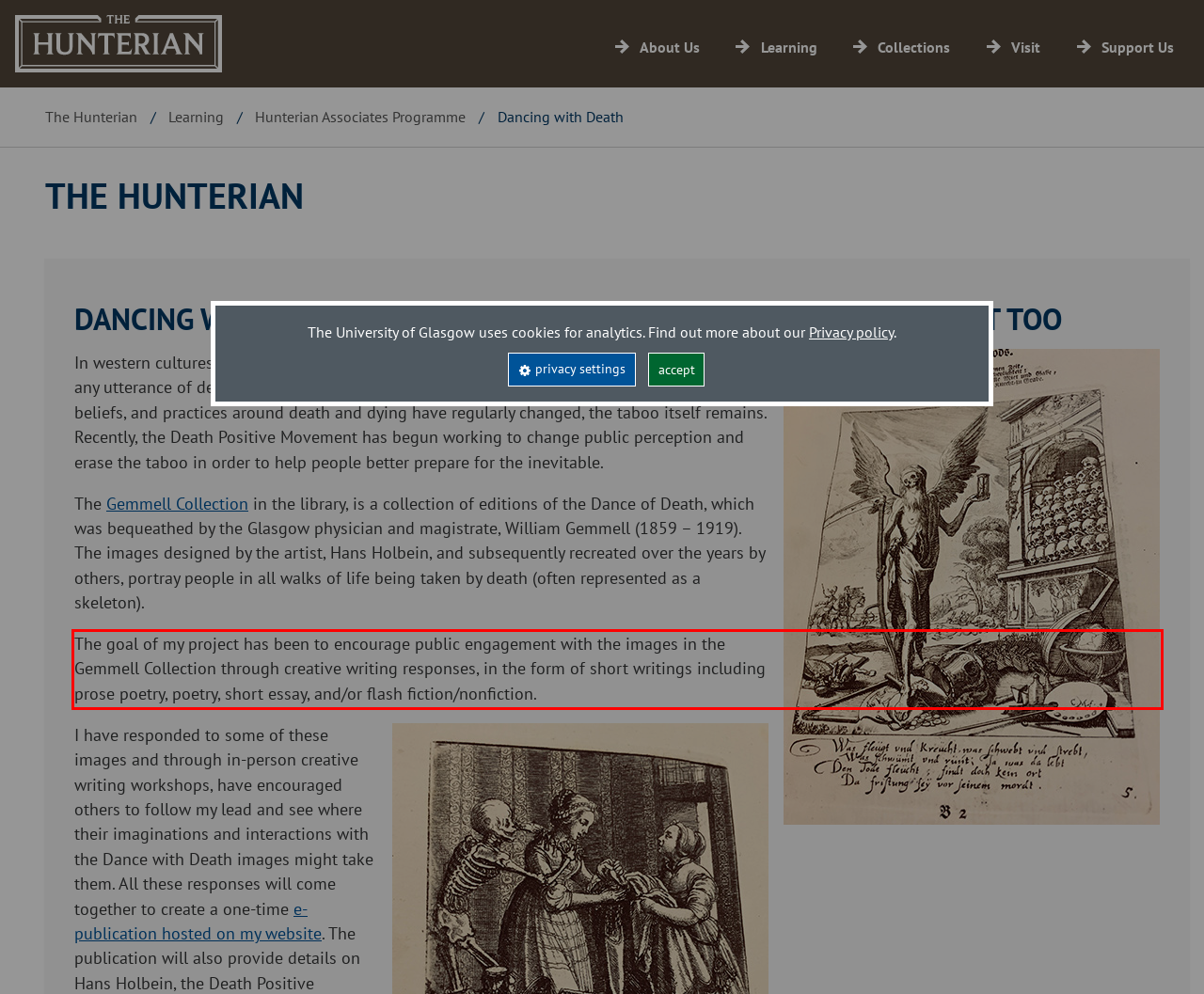You are given a webpage screenshot with a red bounding box around a UI element. Extract and generate the text inside this red bounding box.

The goal of my project has been to encourage public engagement with the images in the Gemmell Collection through creative writing responses, in the form of short writings including prose poetry, poetry, short essay, and/or flash fiction/nonfiction.